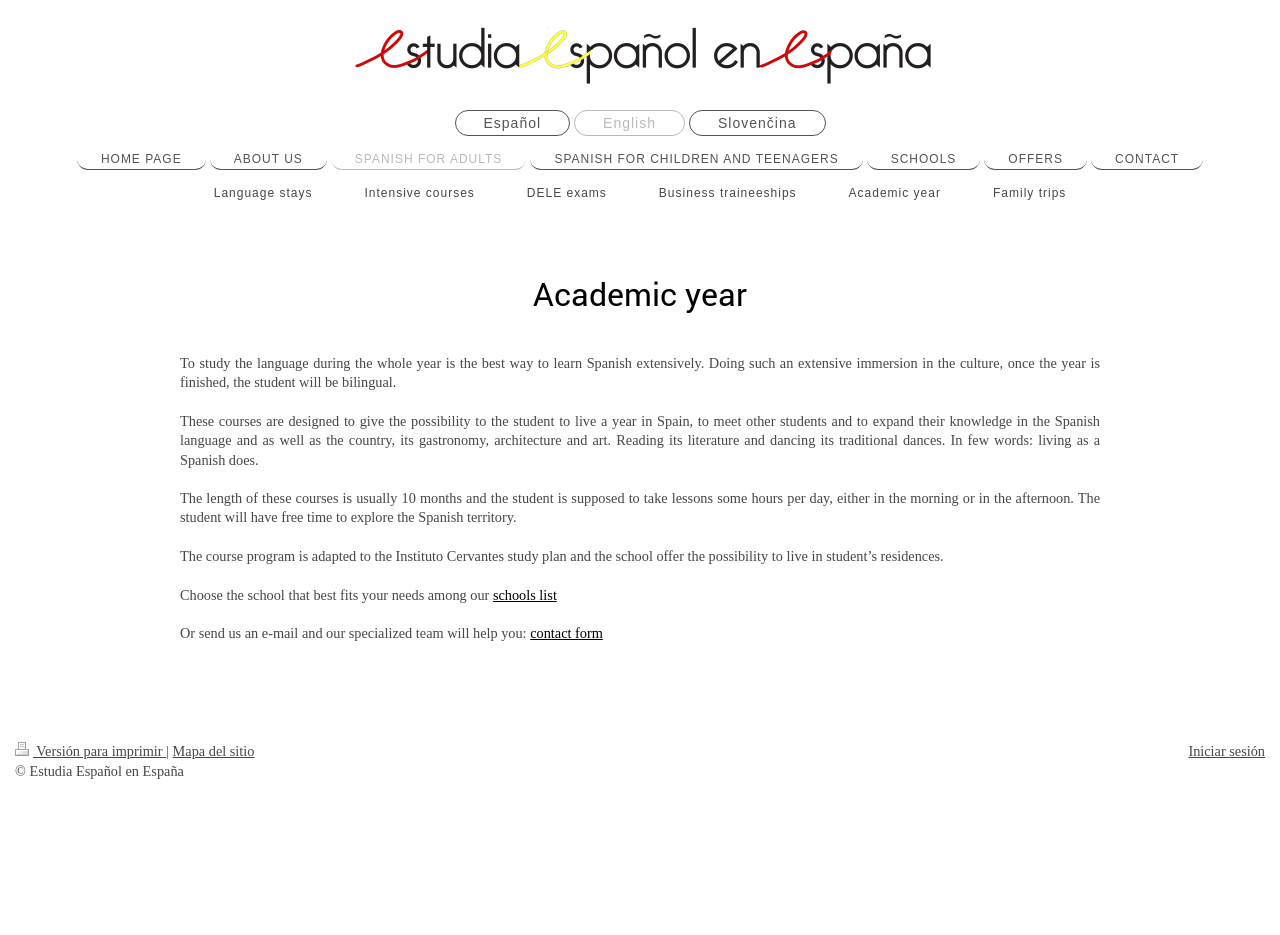Please locate the bounding box coordinates of the element that should be clicked to complete the given instruction: "Go to ABOUT US".

[0.164, 0.159, 0.255, 0.182]